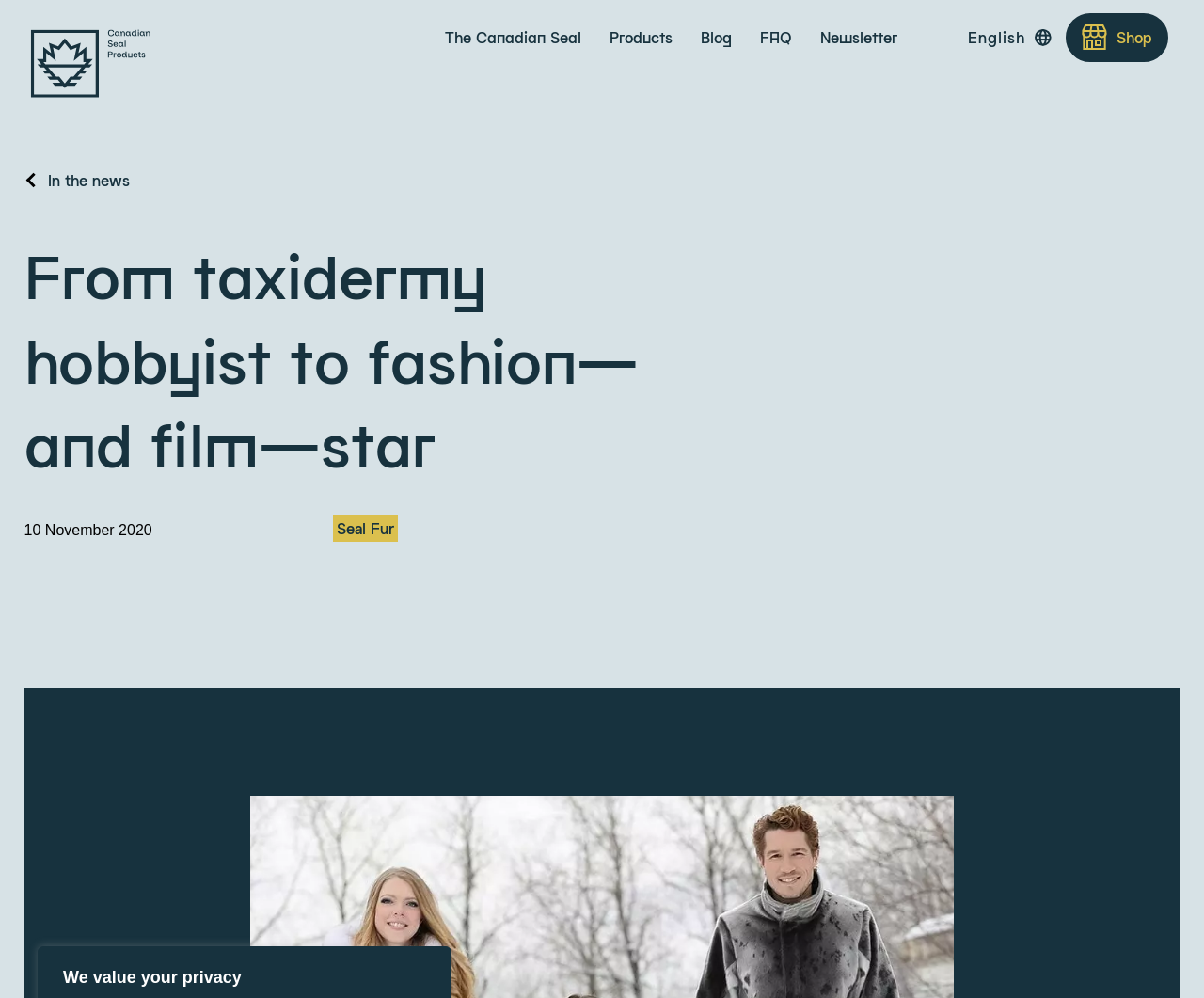Give a one-word or short phrase answer to the question: 
What is the type of fur mentioned on the webpage?

Seal Fur